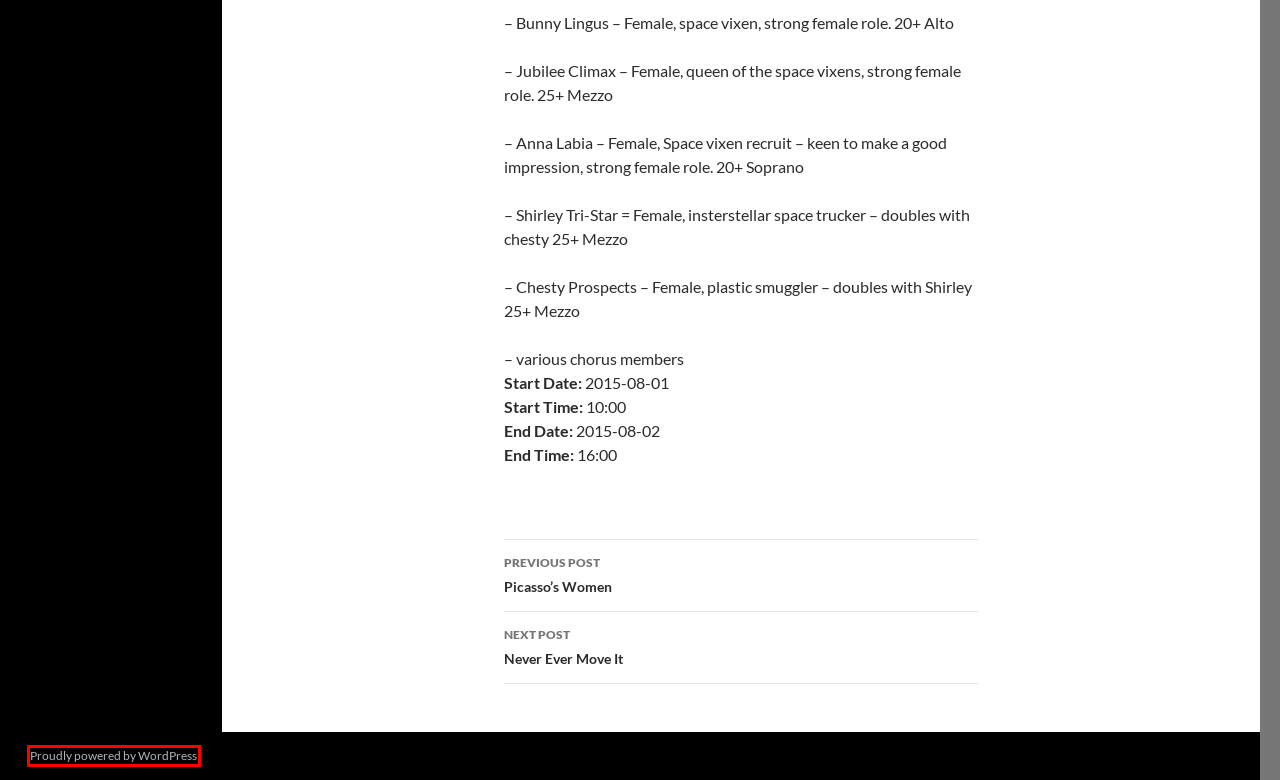A screenshot of a webpage is provided, featuring a red bounding box around a specific UI element. Identify the webpage description that most accurately reflects the new webpage after interacting with the selected element. Here are the candidates:
A. SJSV | Blak Yak Theatre inc.
B. Never Ever Move It | Blak Yak Theatre inc.
C. Blog Tool, Publishing Platform, and CMS – WordPress.org
D. First Date the Musical | Blak Yak Theatre inc.
E. Atomic the Rock Musical | Blak Yak Theatre inc.
F. lorna | Blak Yak Theatre inc.
G. Picasso’s Women | Blak Yak Theatre inc.
H. Past Seasons | Blak Yak Theatre inc.

C